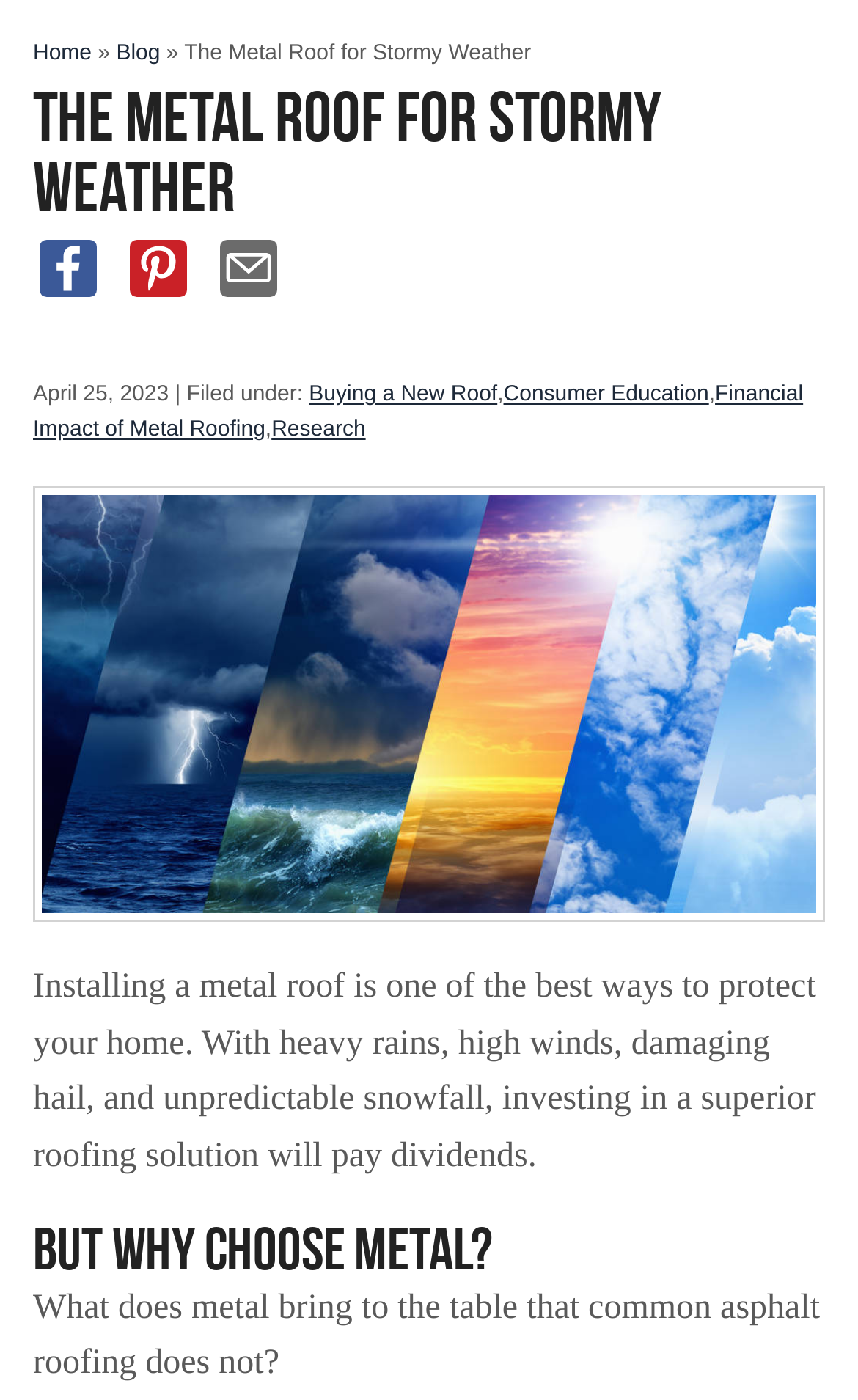Please specify the bounding box coordinates of the clickable region necessary for completing the following instruction: "check the keynote speakers". The coordinates must consist of four float numbers between 0 and 1, i.e., [left, top, right, bottom].

None